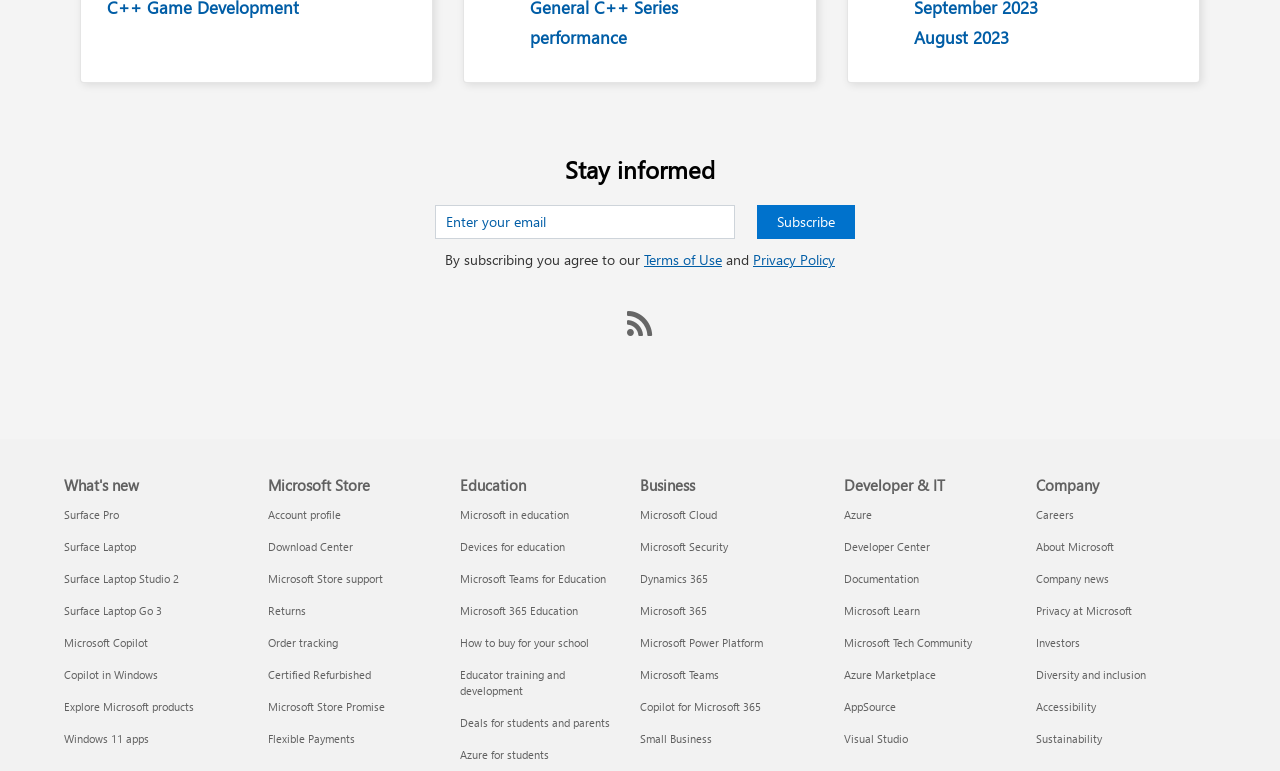What is the purpose of the 'Enter your email' textbox?
Based on the visual details in the image, please answer the question thoroughly.

The 'Enter your email' textbox is located next to the 'Subscribe' button, which suggests that the textbox is used to input an email address to receive updates or newsletters from the website. The surrounding text also mentions 'Stay informed' and 'Terms of Use', which further supports this conclusion.